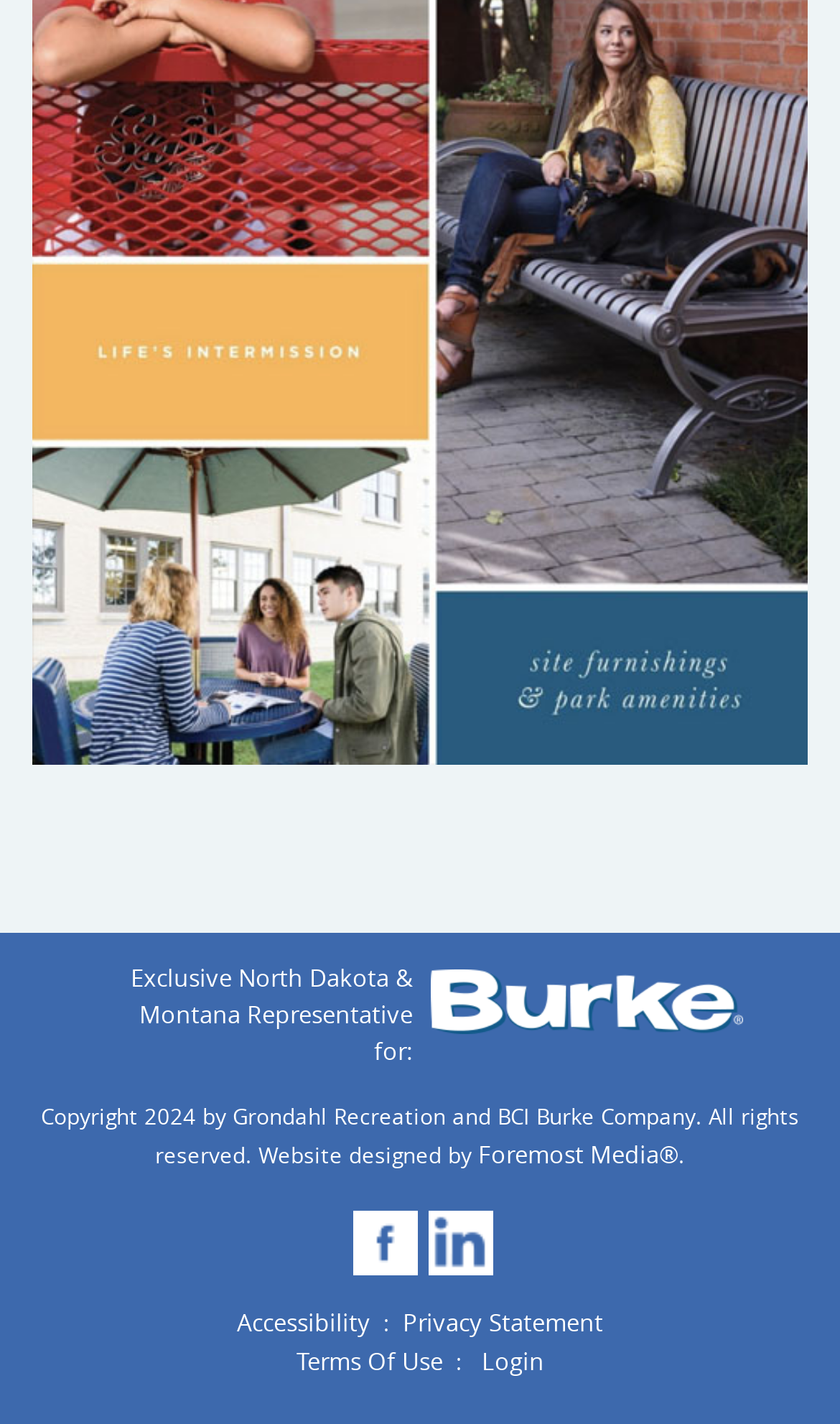Answer in one word or a short phrase: 
What is the purpose of the 'Login' link?

To log in to the website